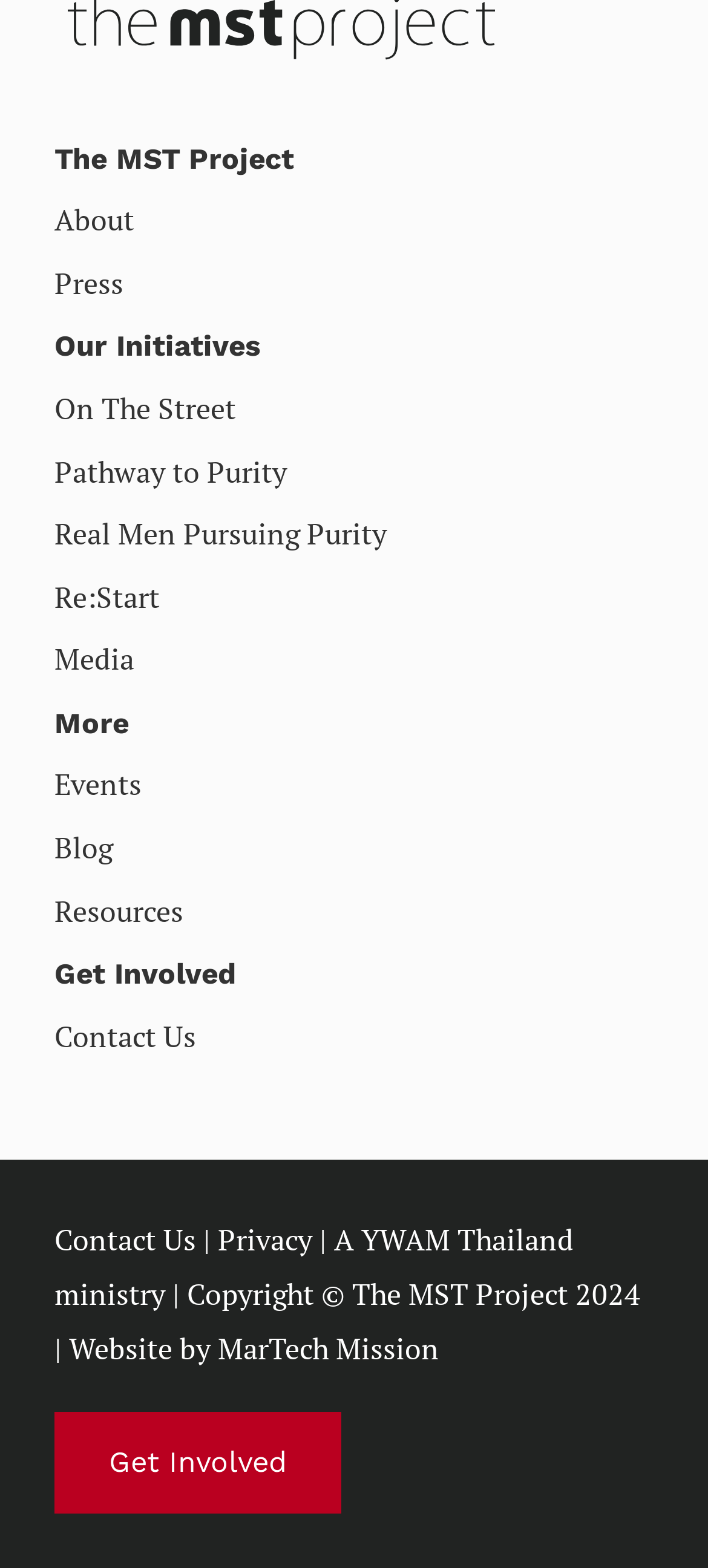Respond to the following question with a brief word or phrase:
What is the year of copyright mentioned in the footer section?

2024